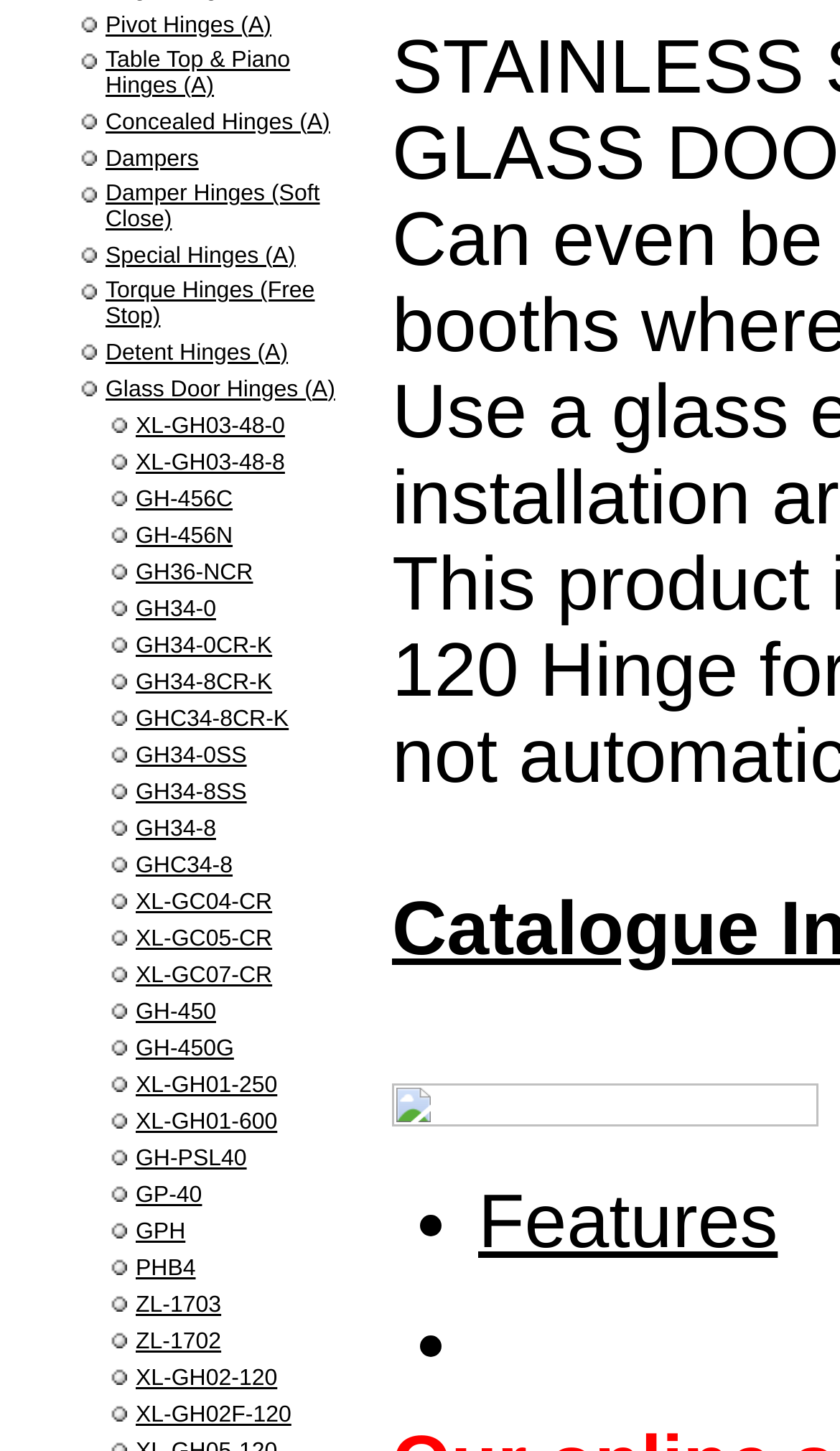Please specify the bounding box coordinates in the format (top-left x, top-left y, bottom-right x, bottom-right y), with values ranging from 0 to 1. Identify the bounding box for the UI component described as follows: GH-450

[0.162, 0.688, 0.257, 0.706]